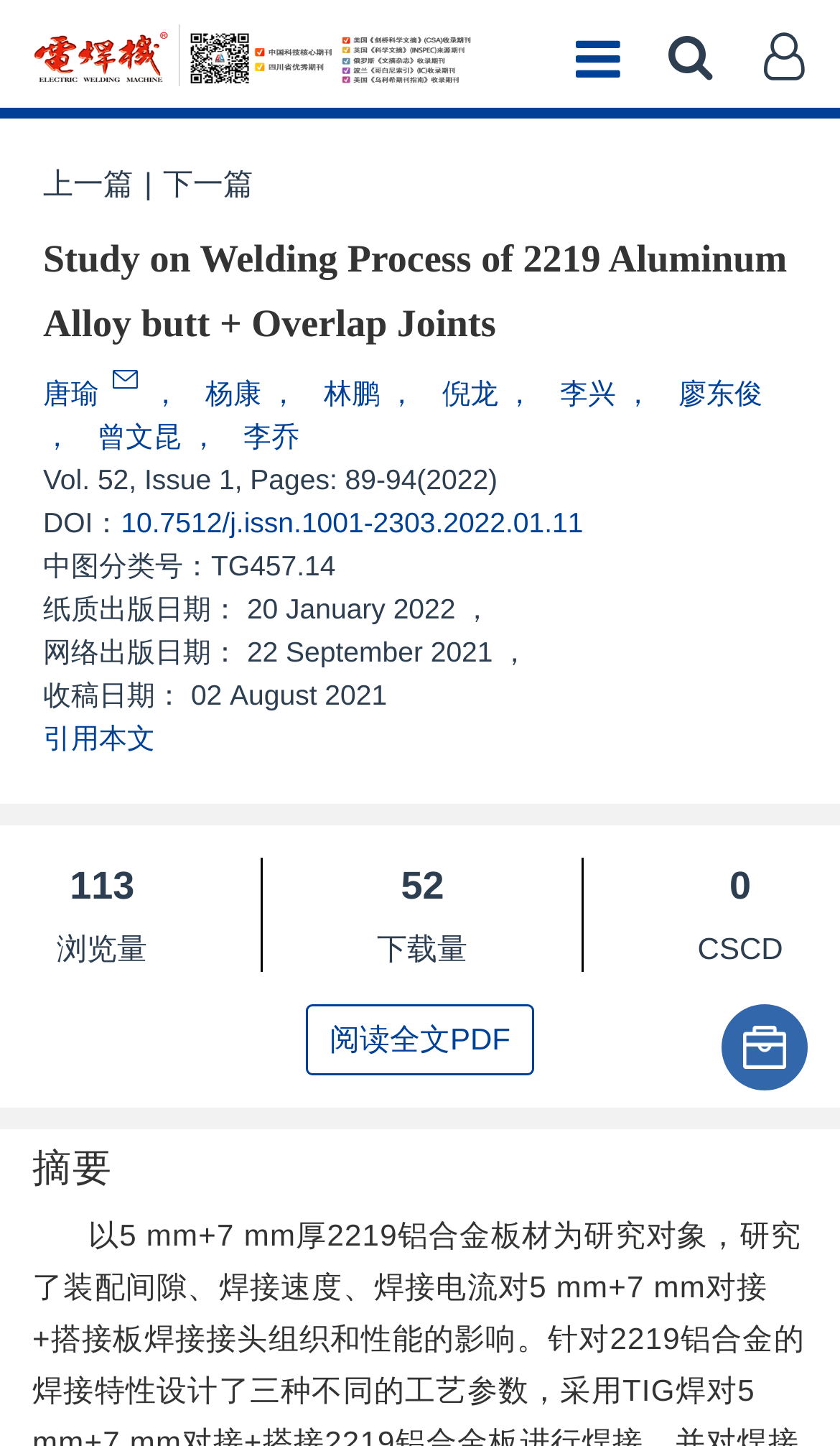Using the element description: "10.7512/j.issn.1001-2303.2022.01.11", determine the bounding box coordinates. The coordinates should be in the format [left, top, right, bottom], with values between 0 and 1.

[0.144, 0.35, 0.694, 0.373]